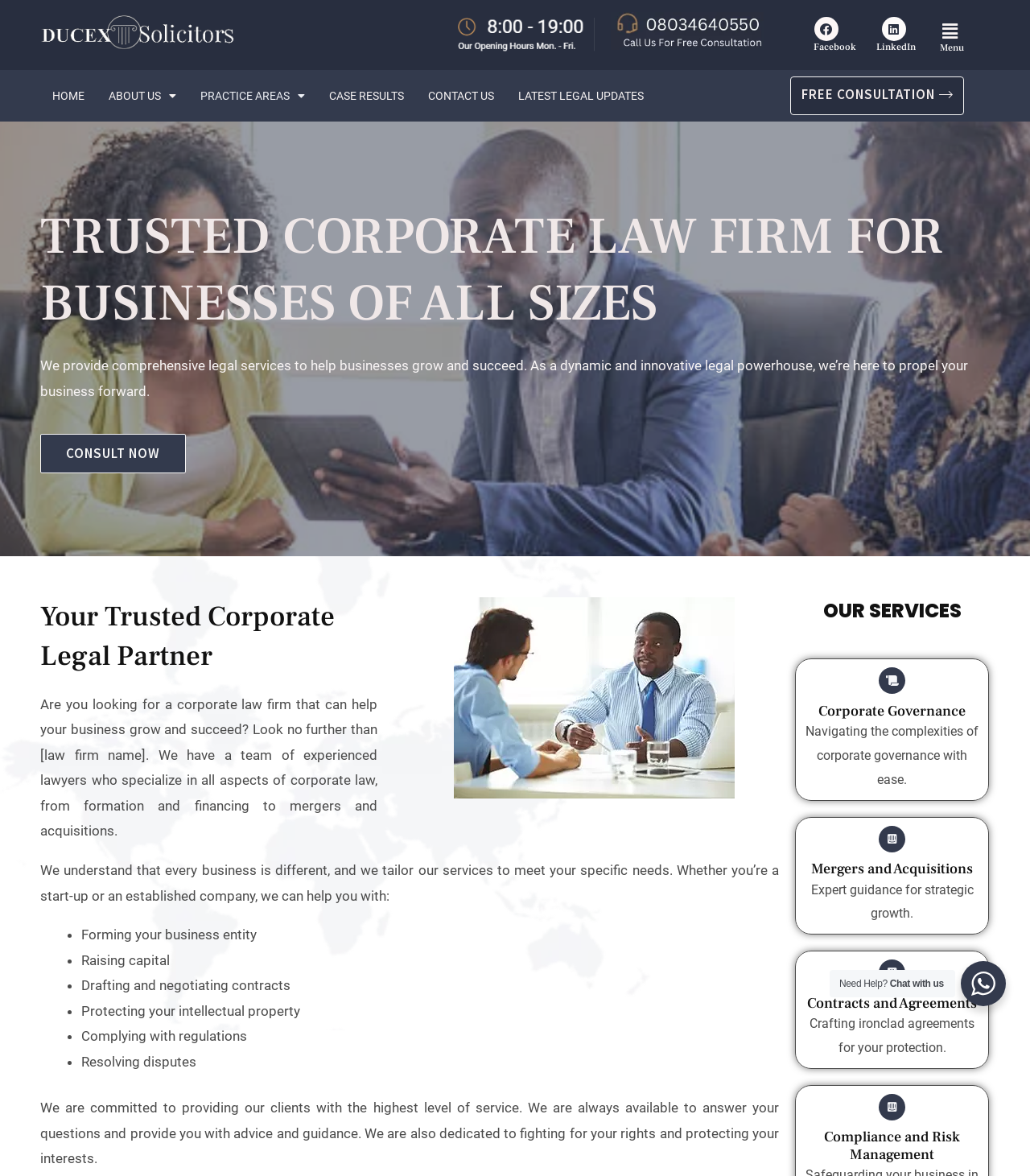Specify the bounding box coordinates of the area that needs to be clicked to achieve the following instruction: "Consult now".

[0.039, 0.369, 0.18, 0.403]